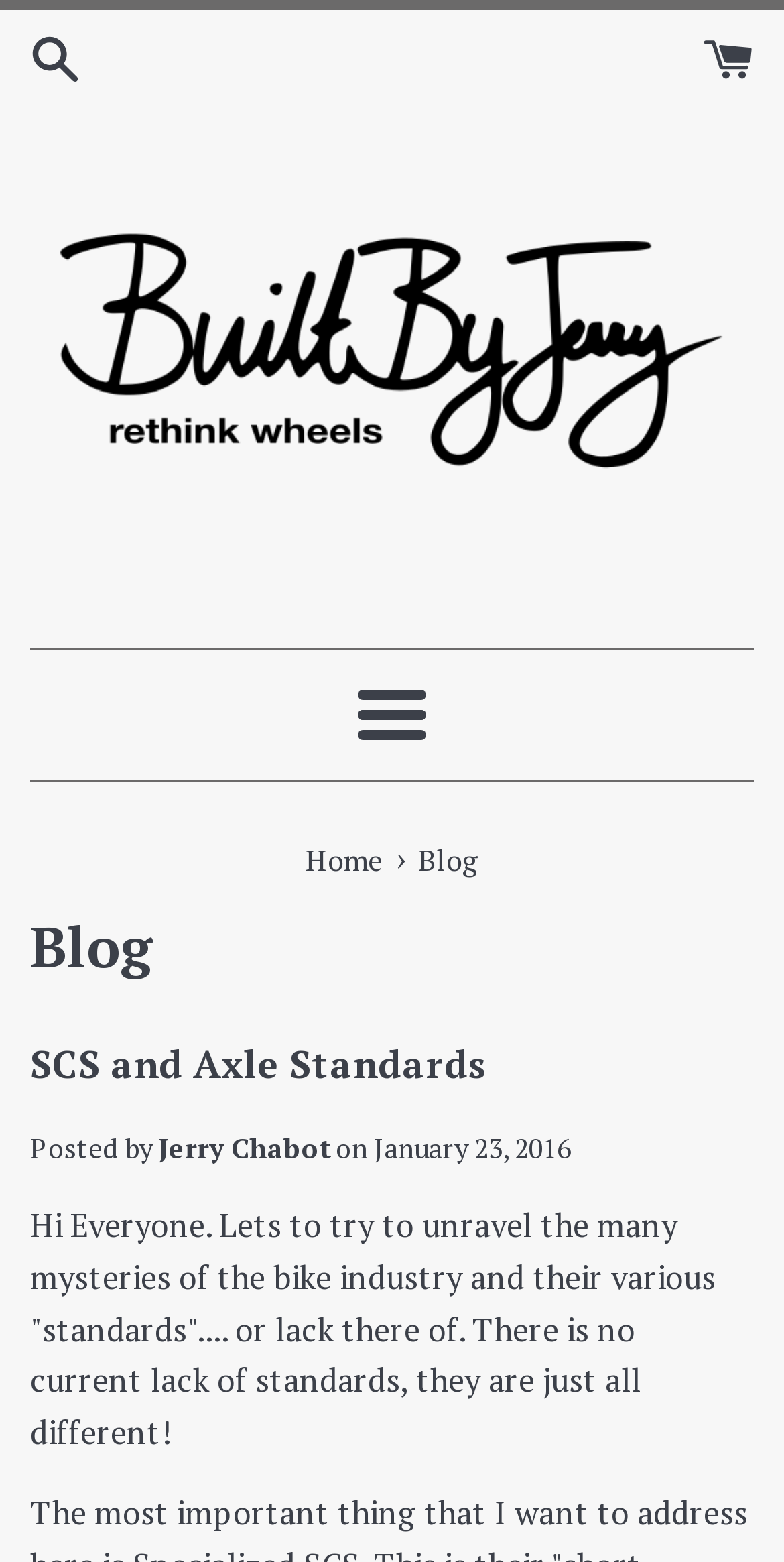Refer to the image and offer a detailed explanation in response to the question: How many horizontal separators are there?

I counted the number of horizontal separator elements, which are two, located at different positions on the webpage.